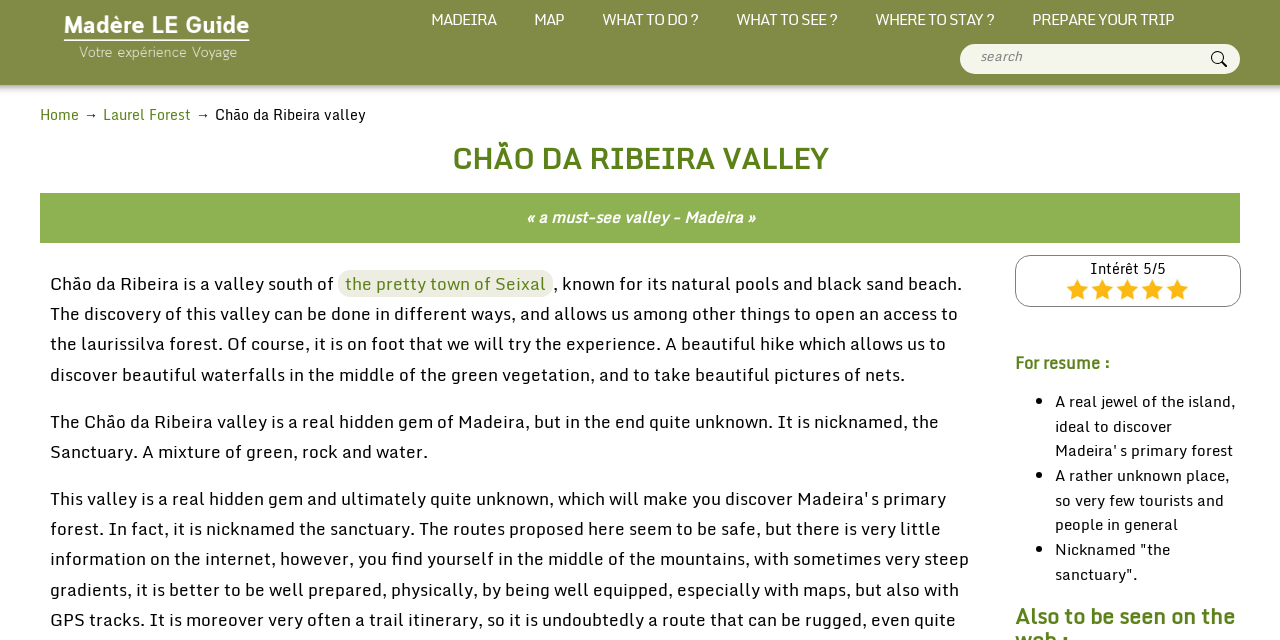Create a full and detailed caption for the entire webpage.

This webpage is about Chão da Ribeira valley, a must-see destination in Madeira. At the top left corner, there is a logo of "Madère LE Guide". Next to it, there are several links to navigate to different sections of the website, including "MADEIRA", "MAP", "WHAT TO DO?", "WHAT TO SEE?", "WHERE TO STAY?", and "PREPARE YOUR TRIP". On the right side of these links, there is a search box with a button.

Below the navigation links, there are two columns of content. On the left side, there are links to "Home" and "Laurel Forest", followed by a heading "Chão da Ribeira valley" and a subheading "« a must-see valley - Madeira »". On the right side, there is a main content area that describes the Chão da Ribeira valley. The valley is located south of the town of Seixal and is known for its natural pools and black sand beach. The text also describes the valley as a hidden gem with a mixture of green, rock, and water.

The main content area is divided into several sections. The first section describes the valley and its natural beauty, with an option to hike and discover waterfalls and take pictures. The second section highlights the valley's nickname, "the Sanctuary", and its unique features. There is also a rating section with five stars, indicated by five small images of stars.

Below the rating section, there is a summary section with a heading "For resume :" and three bullet points. The bullet points highlight the valley's unique features, including its relatively unknown status, which makes it less crowded, and its nickname "the sanctuary".